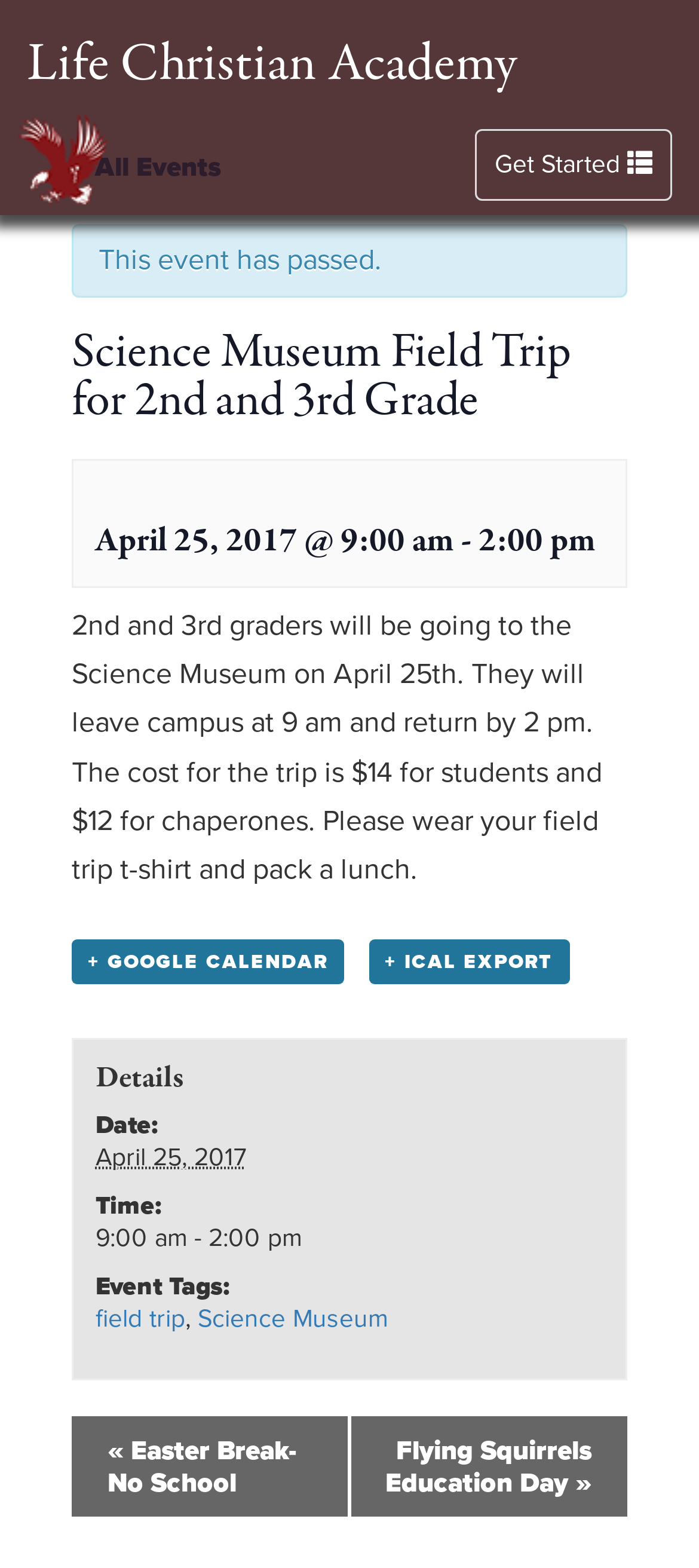Find the bounding box coordinates for the area that should be clicked to accomplish the instruction: "Go to next event".

[0.5, 0.903, 0.897, 0.967]